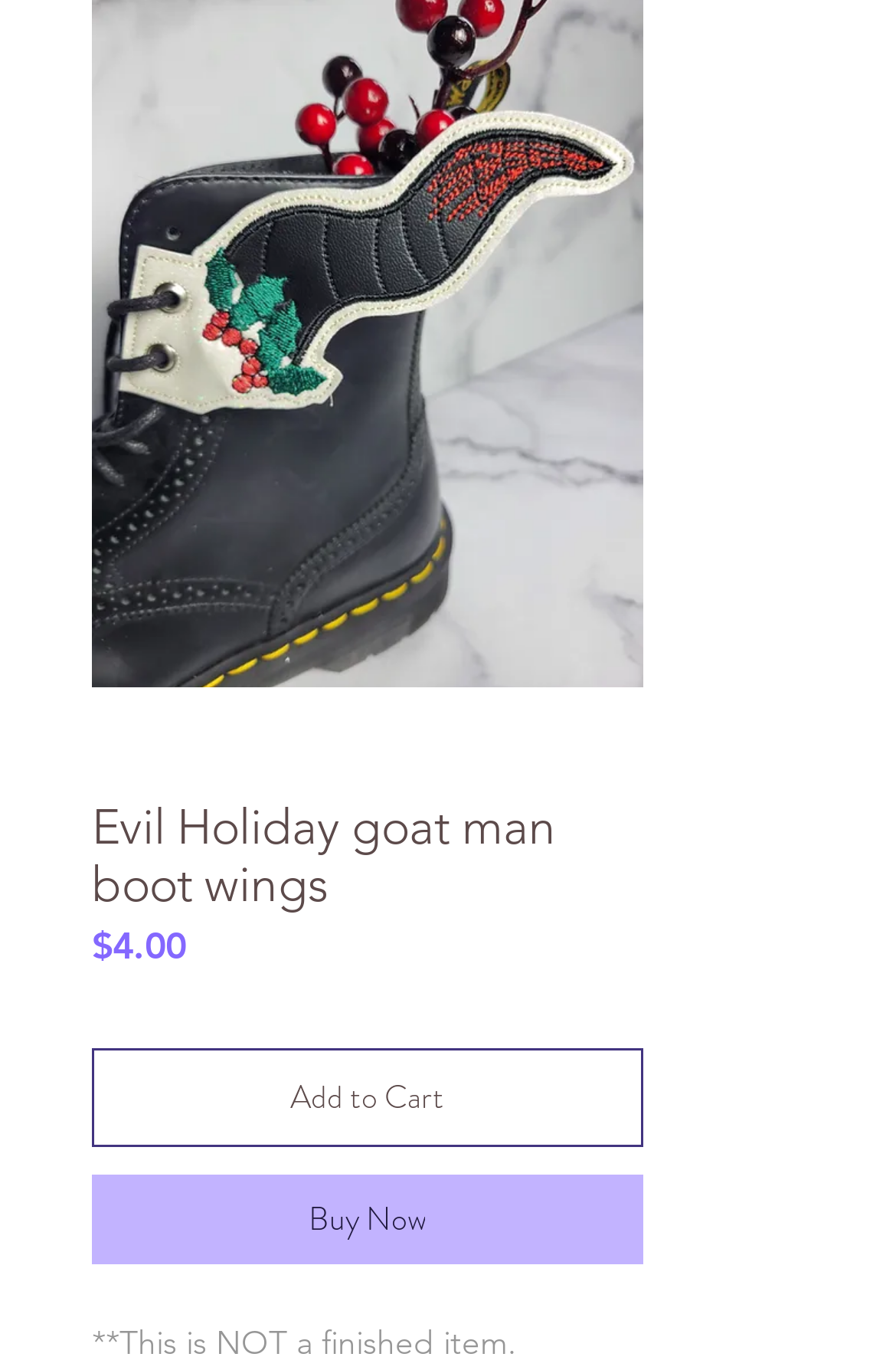Using the webpage screenshot, find the UI element described by Add to Cart. Provide the bounding box coordinates in the format (top-left x, top-left y, bottom-right x, bottom-right y), ensuring all values are floating point numbers between 0 and 1.

[0.103, 0.765, 0.718, 0.837]